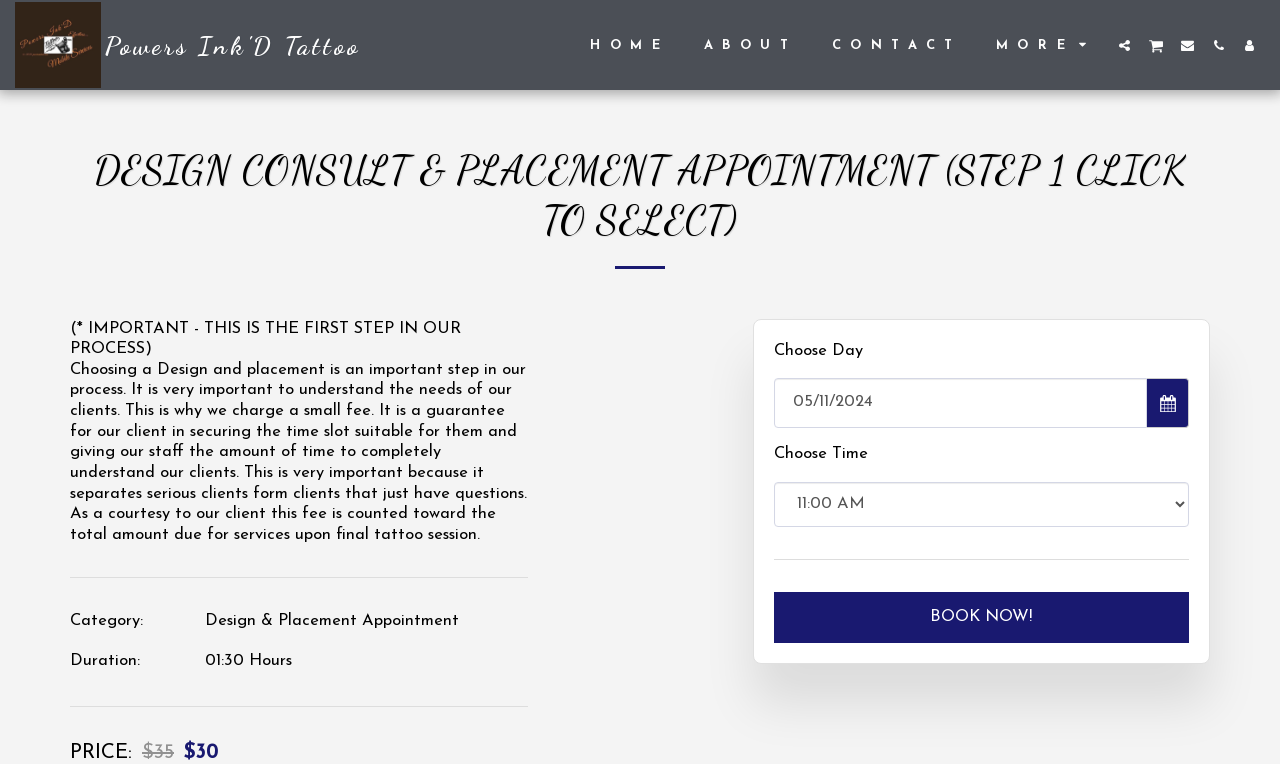From the screenshot, find the bounding box of the UI element matching this description: "BOOK NOW!". Supply the bounding box coordinates in the form [left, top, right, bottom], each a float between 0 and 1.

[0.604, 0.775, 0.929, 0.842]